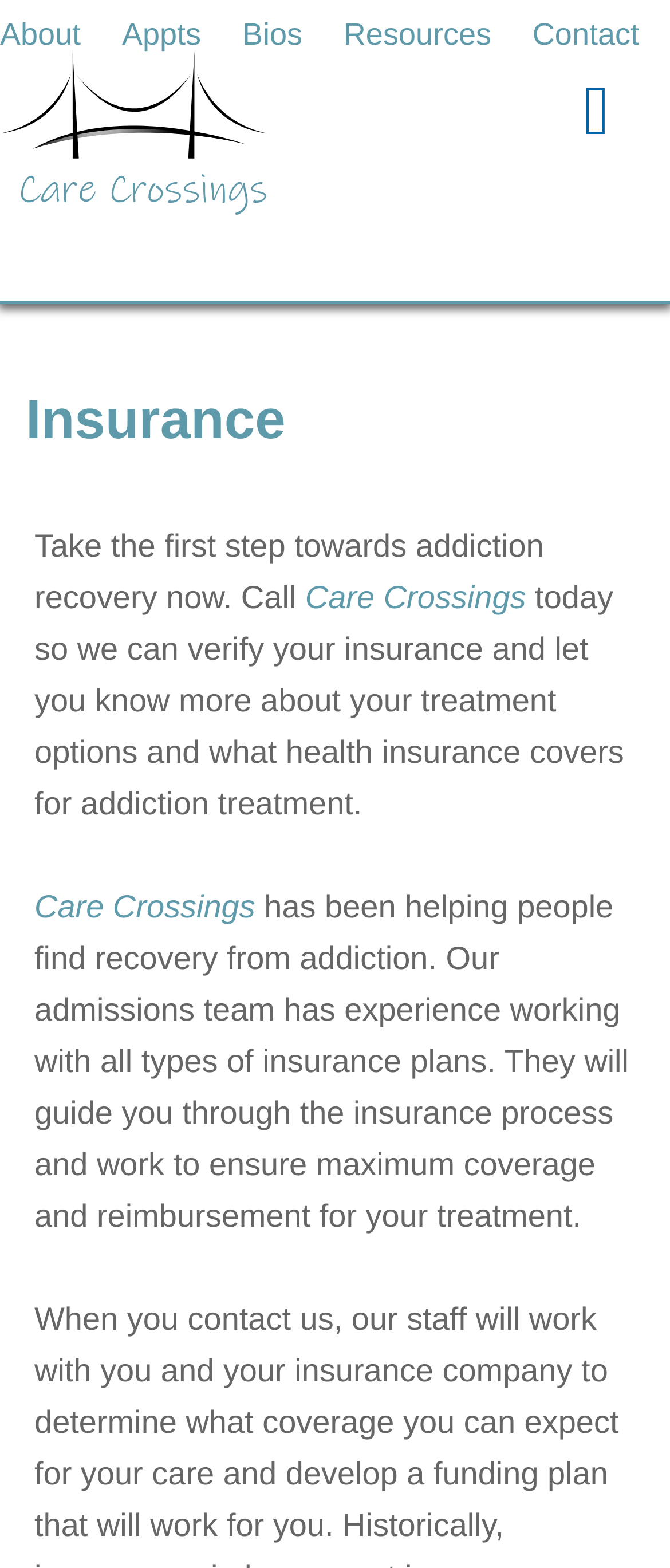Pinpoint the bounding box coordinates of the element you need to click to execute the following instruction: "Click Resources". The bounding box should be represented by four float numbers between 0 and 1, in the format [left, top, right, bottom].

[0.513, 0.005, 0.754, 0.038]